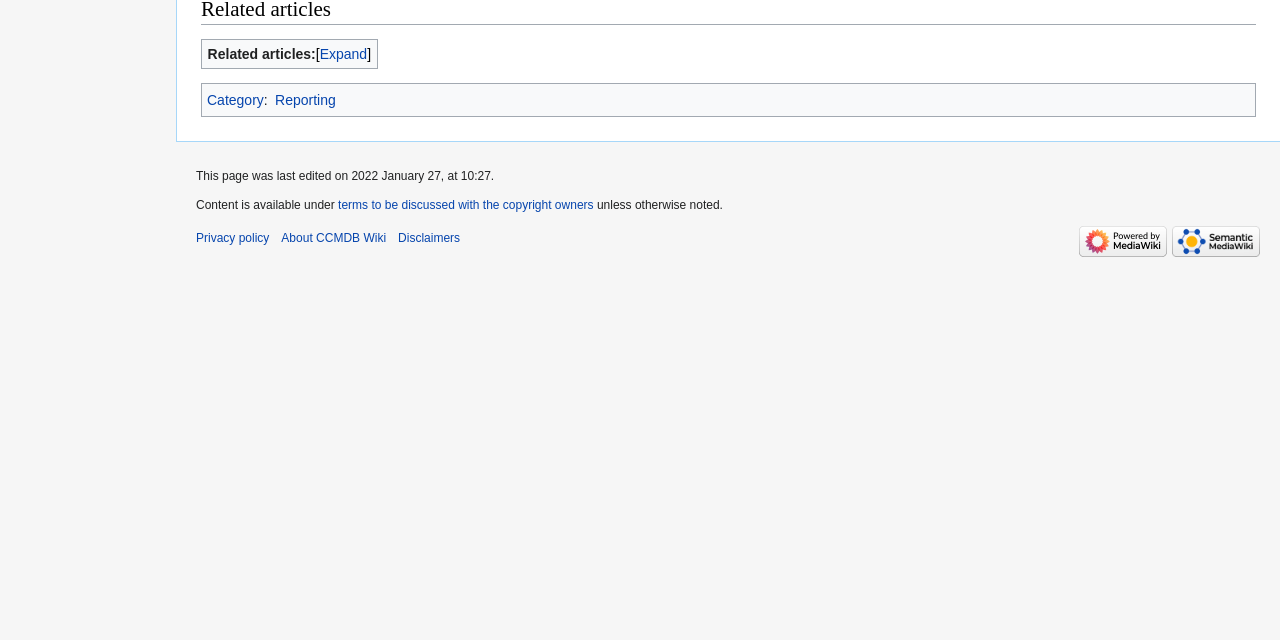Extract the bounding box coordinates of the UI element described: "About CCMDB Wiki". Provide the coordinates in the format [left, top, right, bottom] with values ranging from 0 to 1.

[0.22, 0.361, 0.302, 0.382]